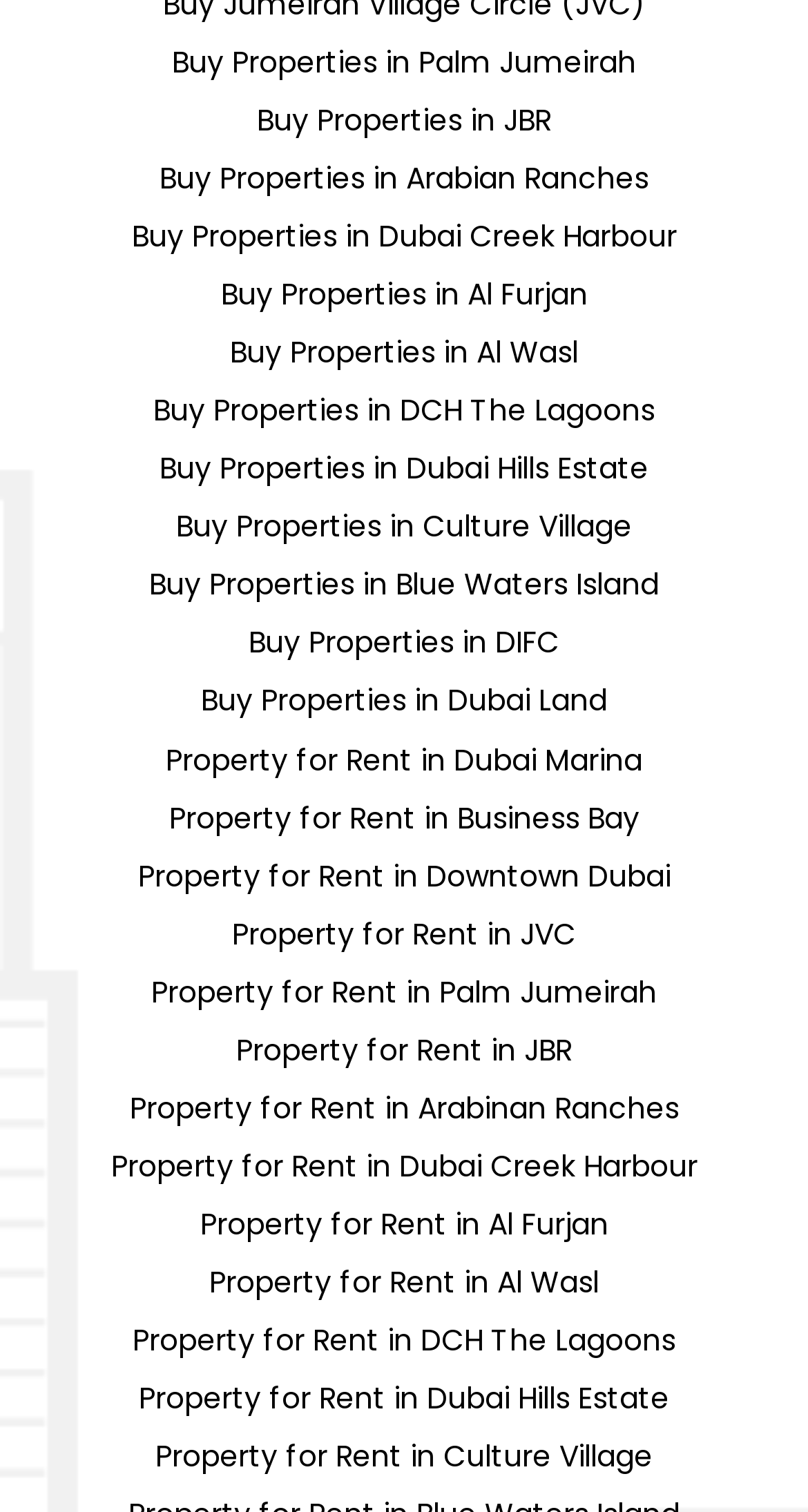Can you find the bounding box coordinates for the element to click on to achieve the instruction: "Search for properties in Culture Village"?

[0.026, 0.943, 0.974, 0.982]